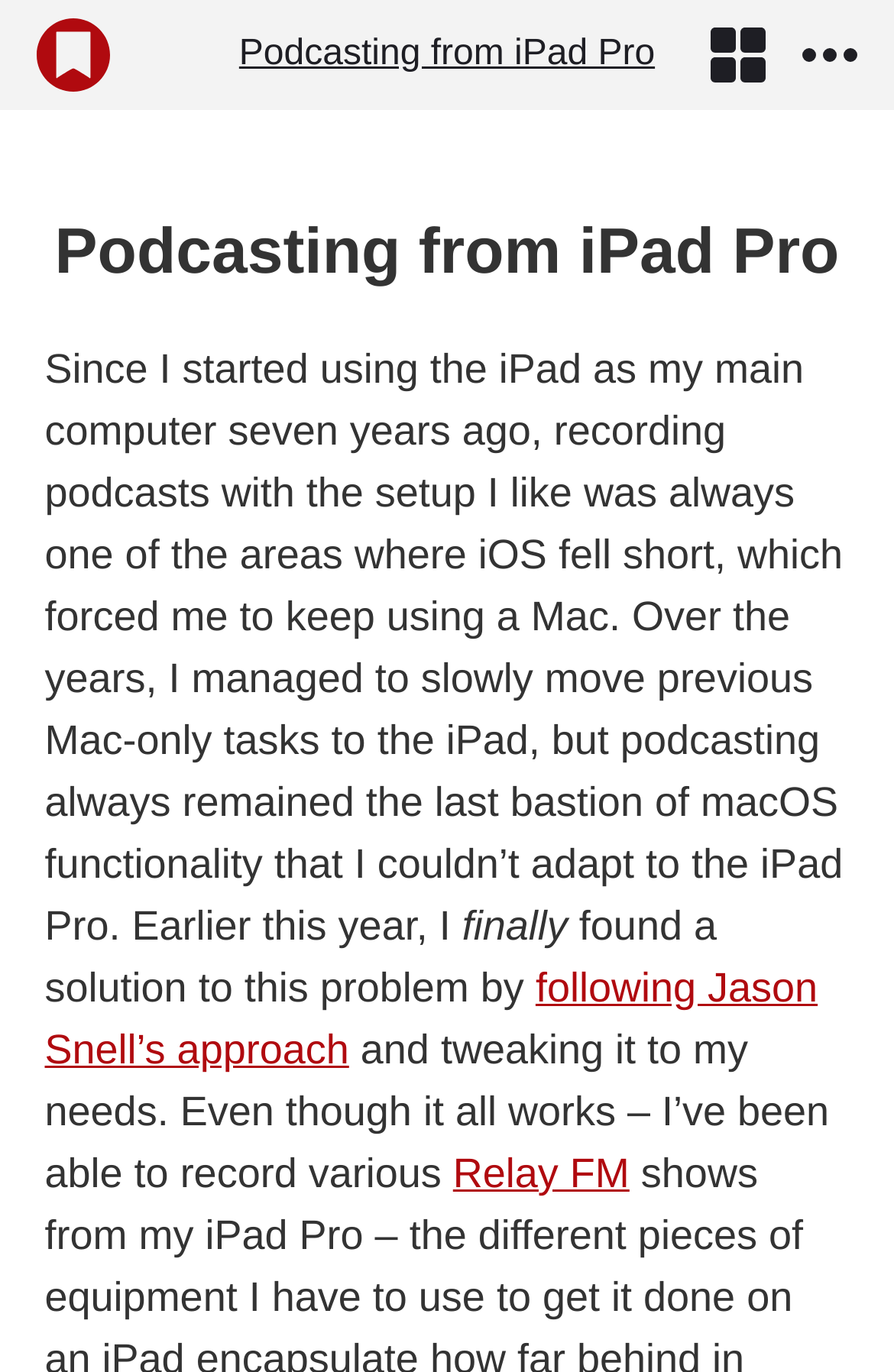Locate the bounding box coordinates for the element described below: "Relay FM". The coordinates must be four float values between 0 and 1, formatted as [left, top, right, bottom].

[0.507, 0.839, 0.704, 0.872]